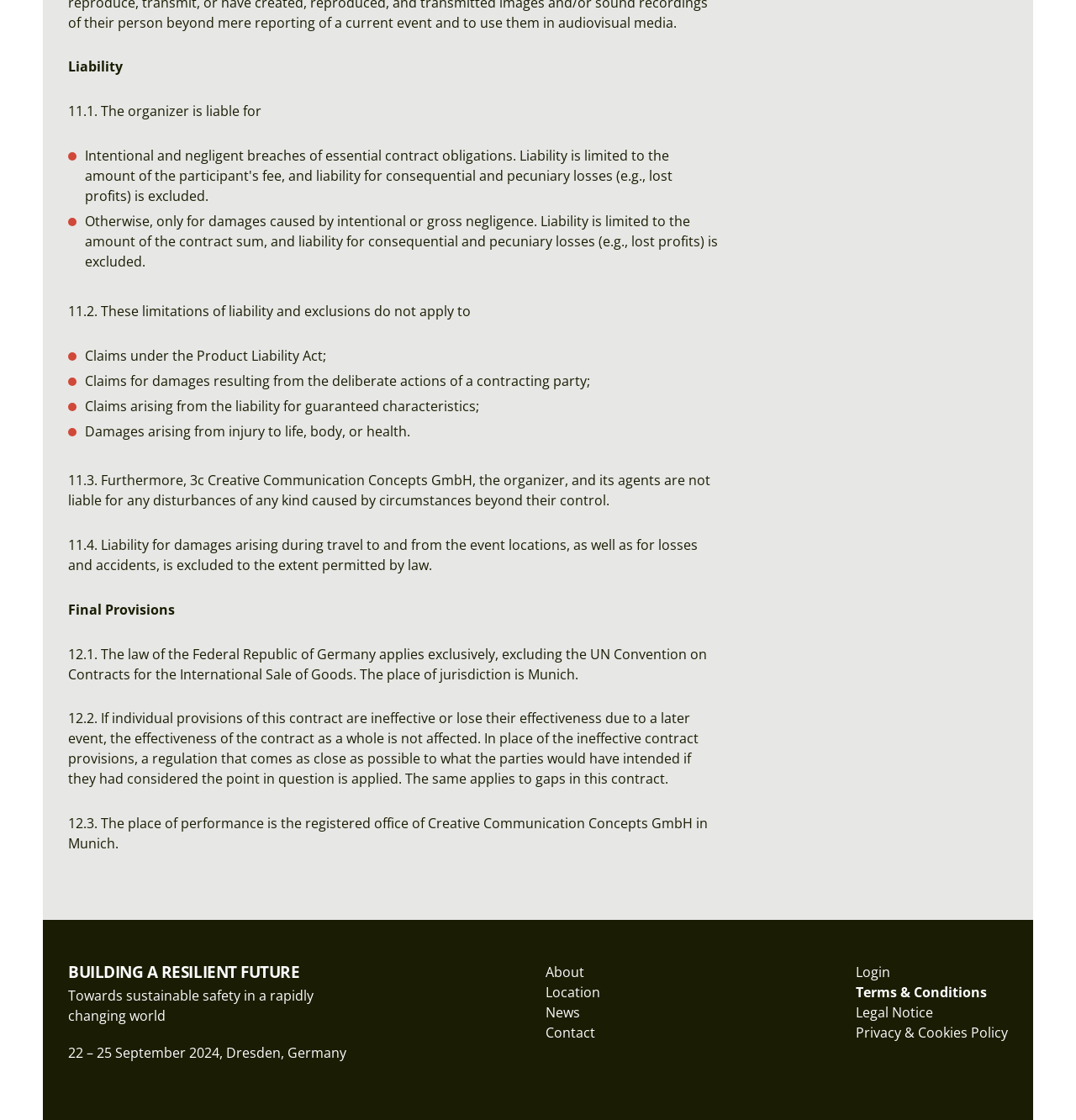Please give a succinct answer to the question in one word or phrase:
What is the purpose of the event?

Building a resilient future